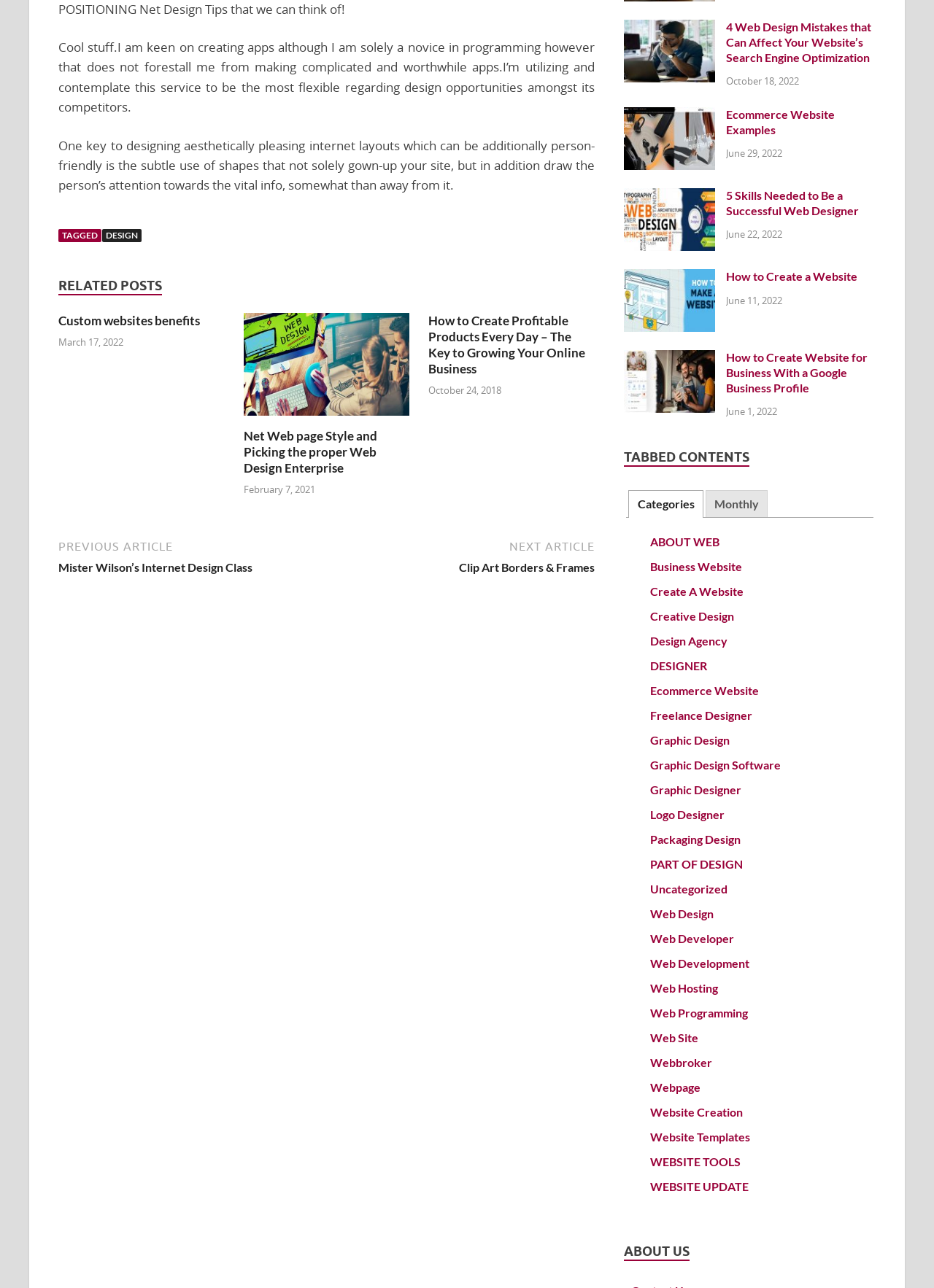Find and indicate the bounding box coordinates of the region you should select to follow the given instruction: "Check 'Monthly'".

[0.755, 0.38, 0.822, 0.402]